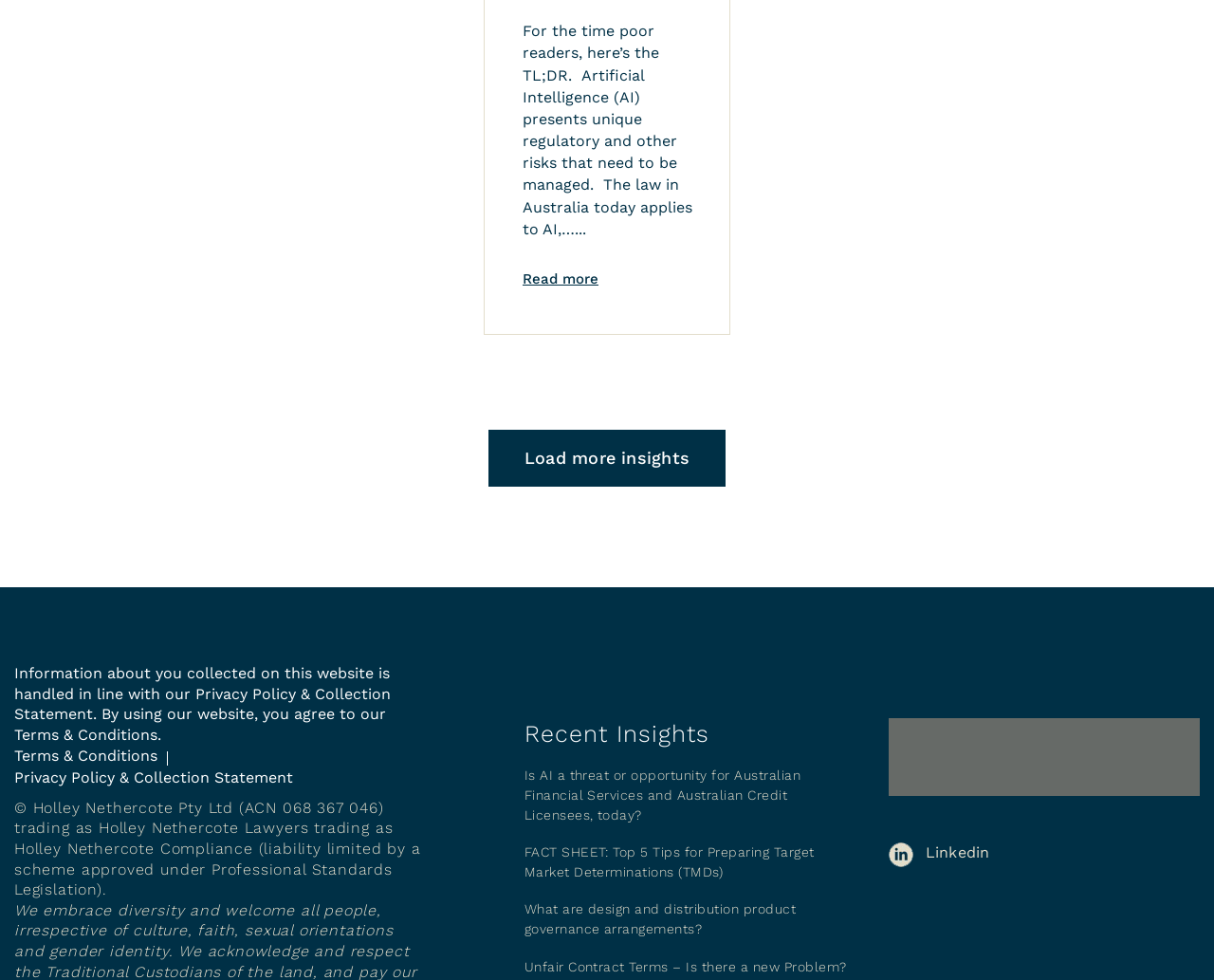Please look at the image and answer the question with a detailed explanation: What is the topic of the recent insights?

I determined the topic by looking at the links under the 'Recent Insights' heading, which include 'Is AI a threat or opportunity for Australian Financial Services and Australian Credit Licensees, today?' and other related topics.